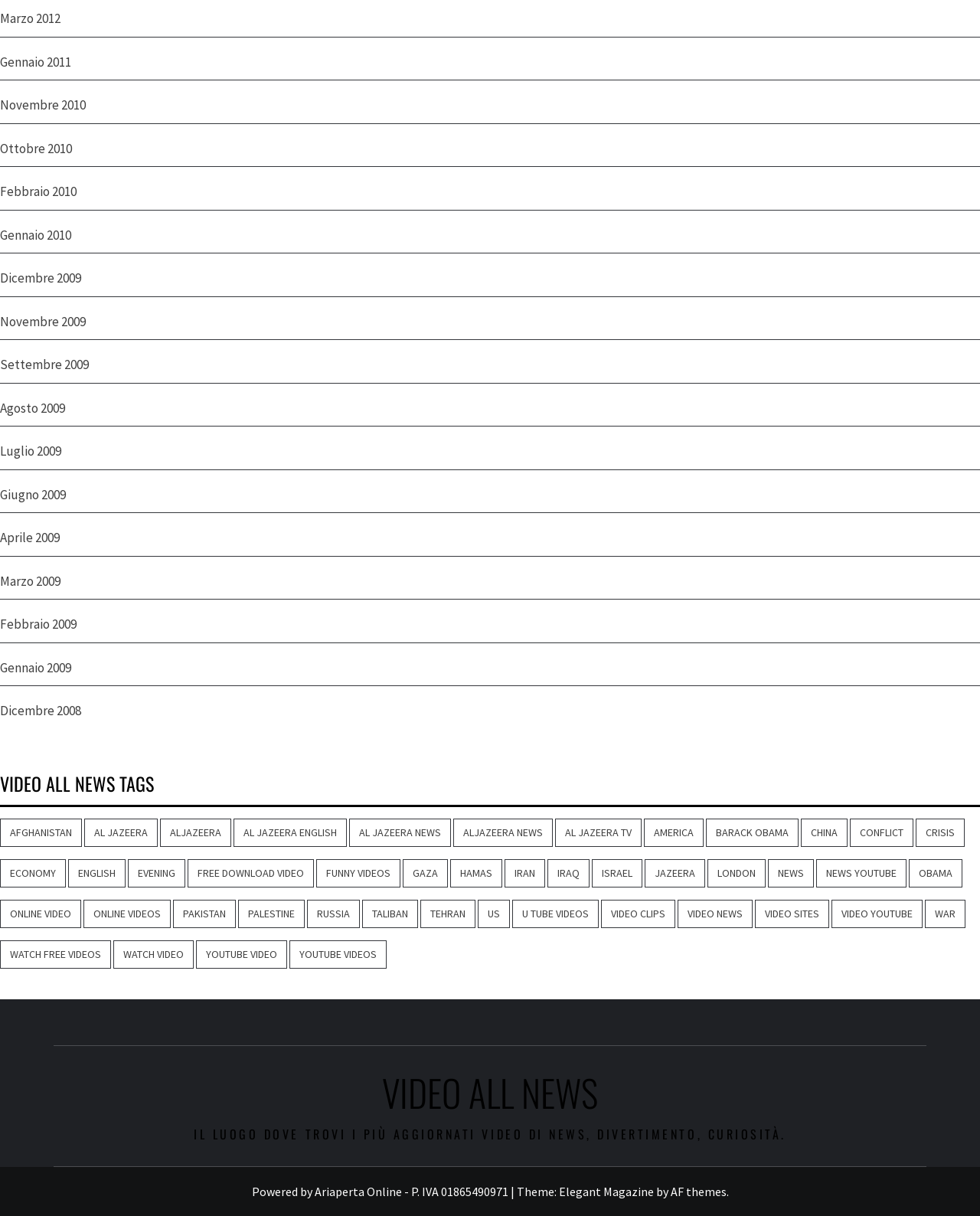Bounding box coordinates are specified in the format (top-left x, top-left y, bottom-right x, bottom-right y). All values are floating point numbers bounded between 0 and 1. Please provide the bounding box coordinate of the region this sentence describes: Iran

[0.515, 0.707, 0.556, 0.73]